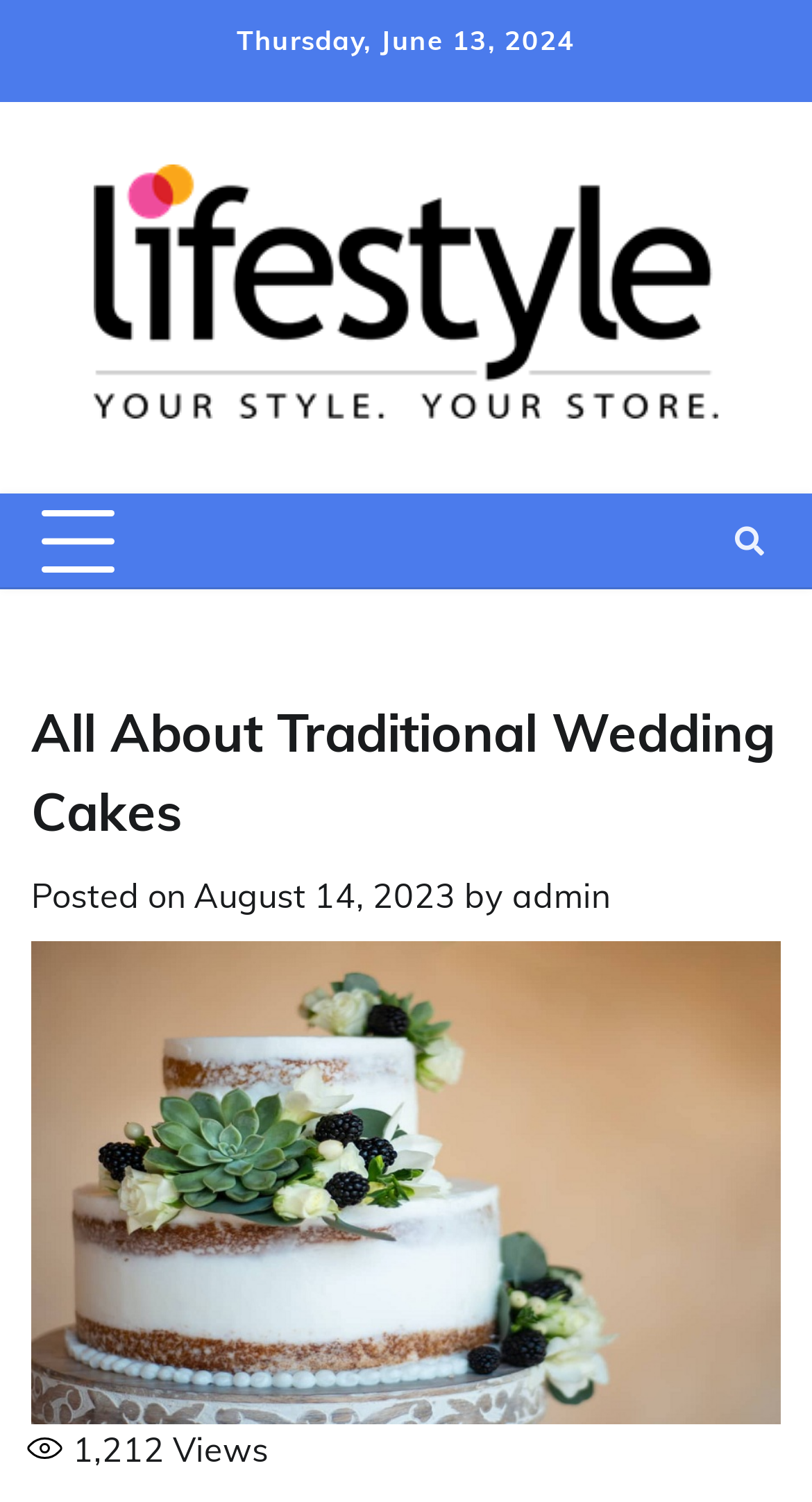Locate the heading on the webpage and return its text.

All About Traditional Wedding Cakes